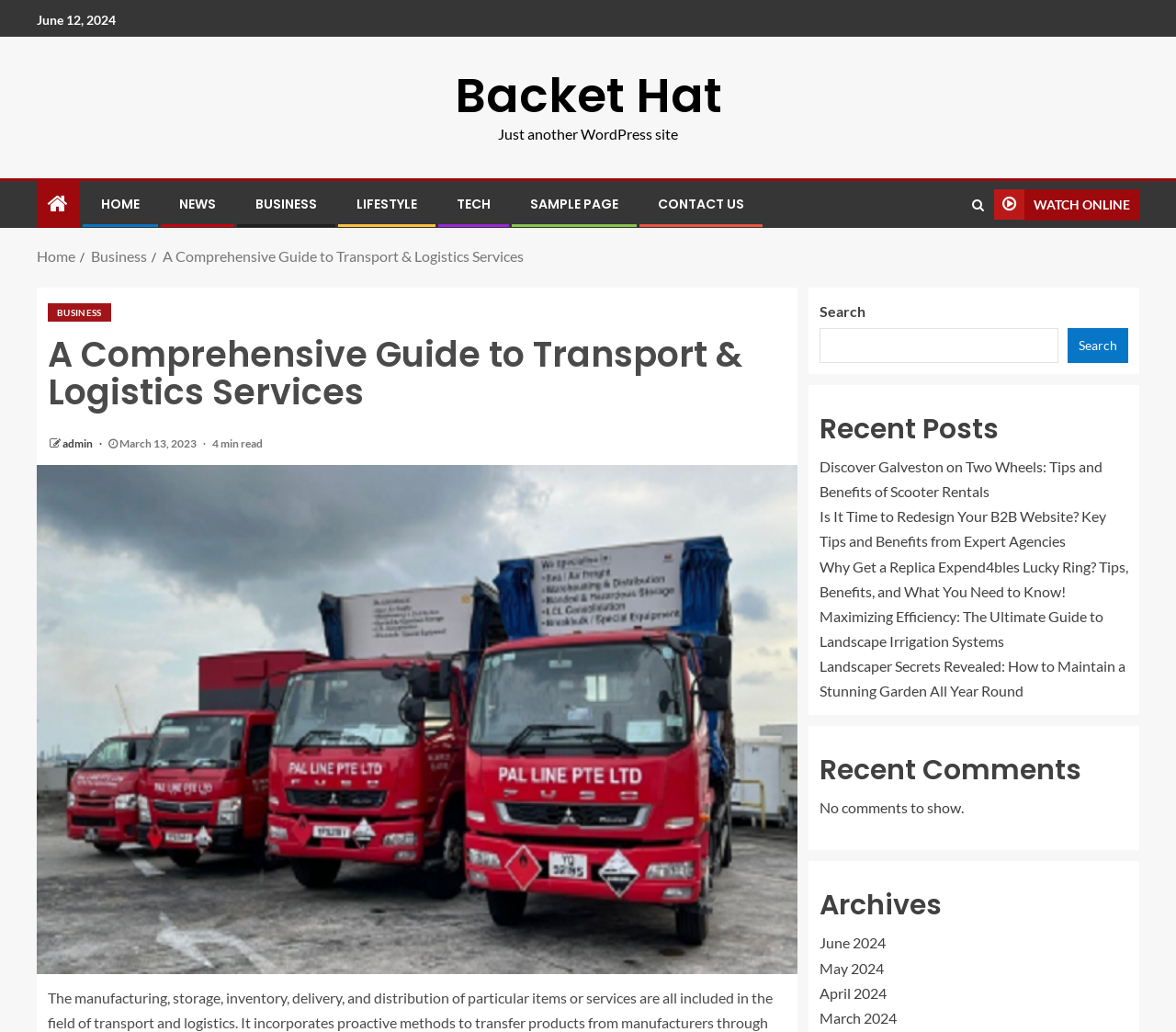Can you specify the bounding box coordinates of the area that needs to be clicked to fulfill the following instruction: "Search for something"?

[0.697, 0.318, 0.9, 0.352]